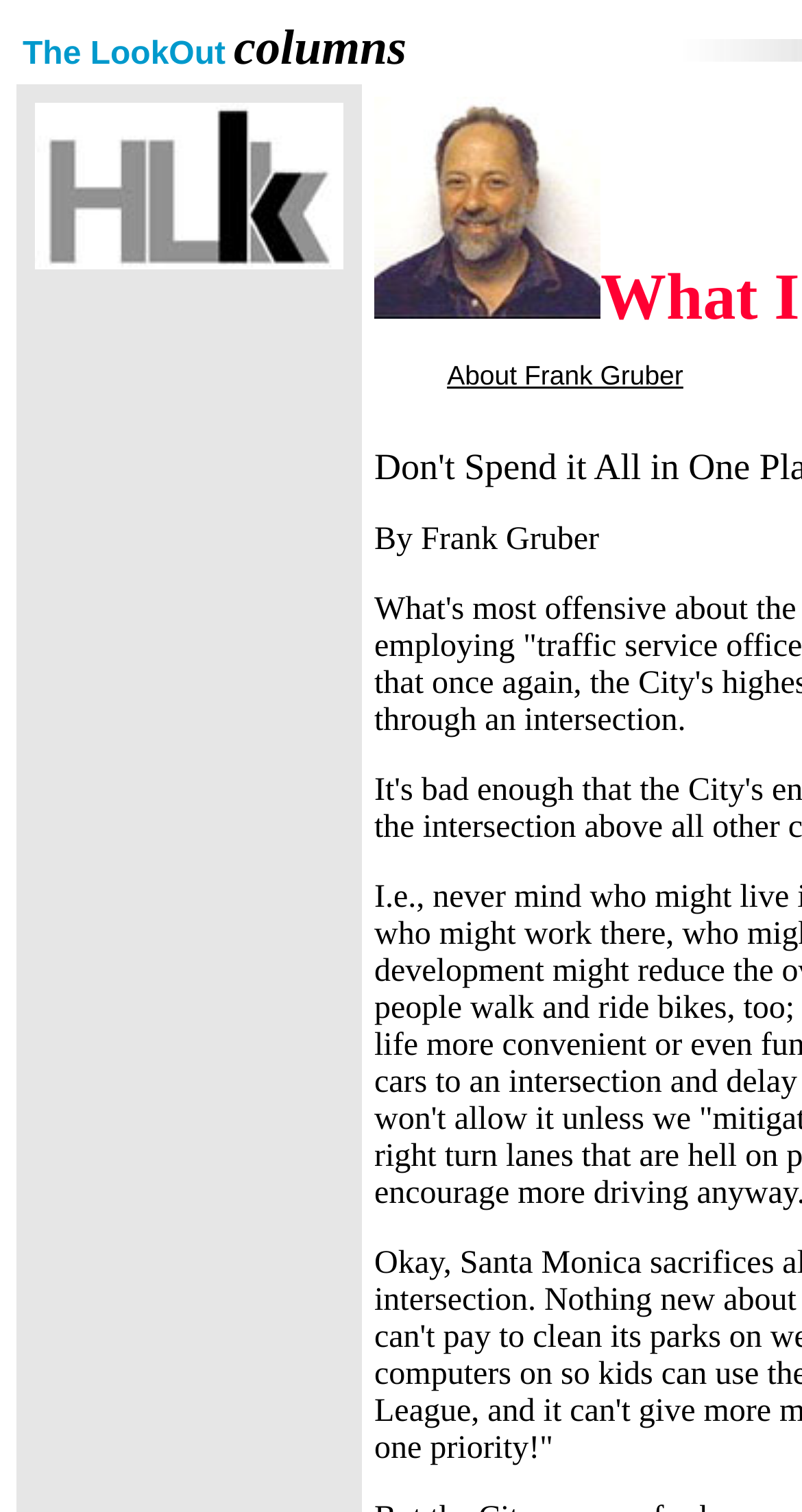What is the text of the first link?
Provide an in-depth and detailed explanation in response to the question.

The first link is a child element of the first LayoutTableCell, and it does not have any OCR text or element description, so its text is empty.